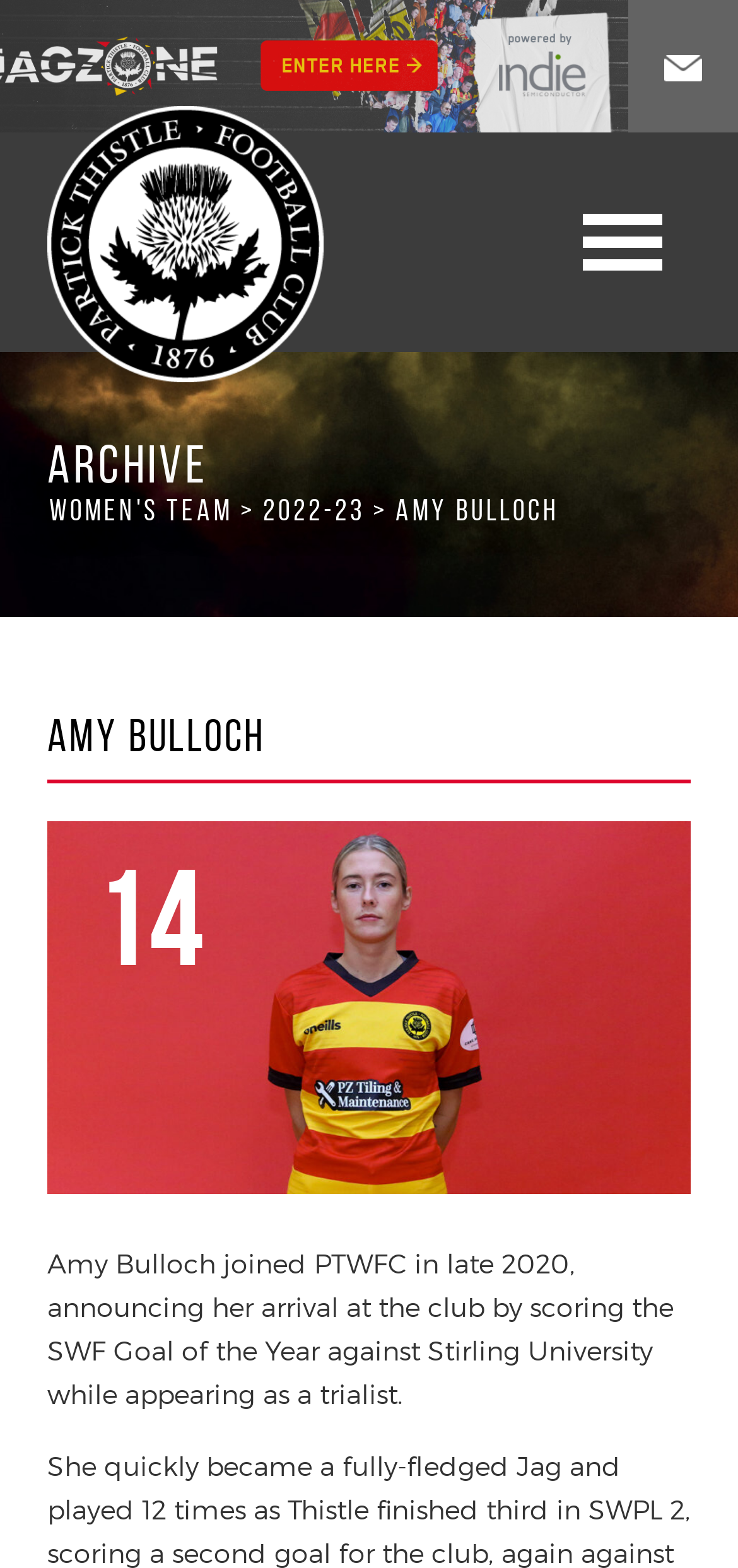What is the number next to Amy Bulloch's name?
By examining the image, provide a one-word or phrase answer.

14